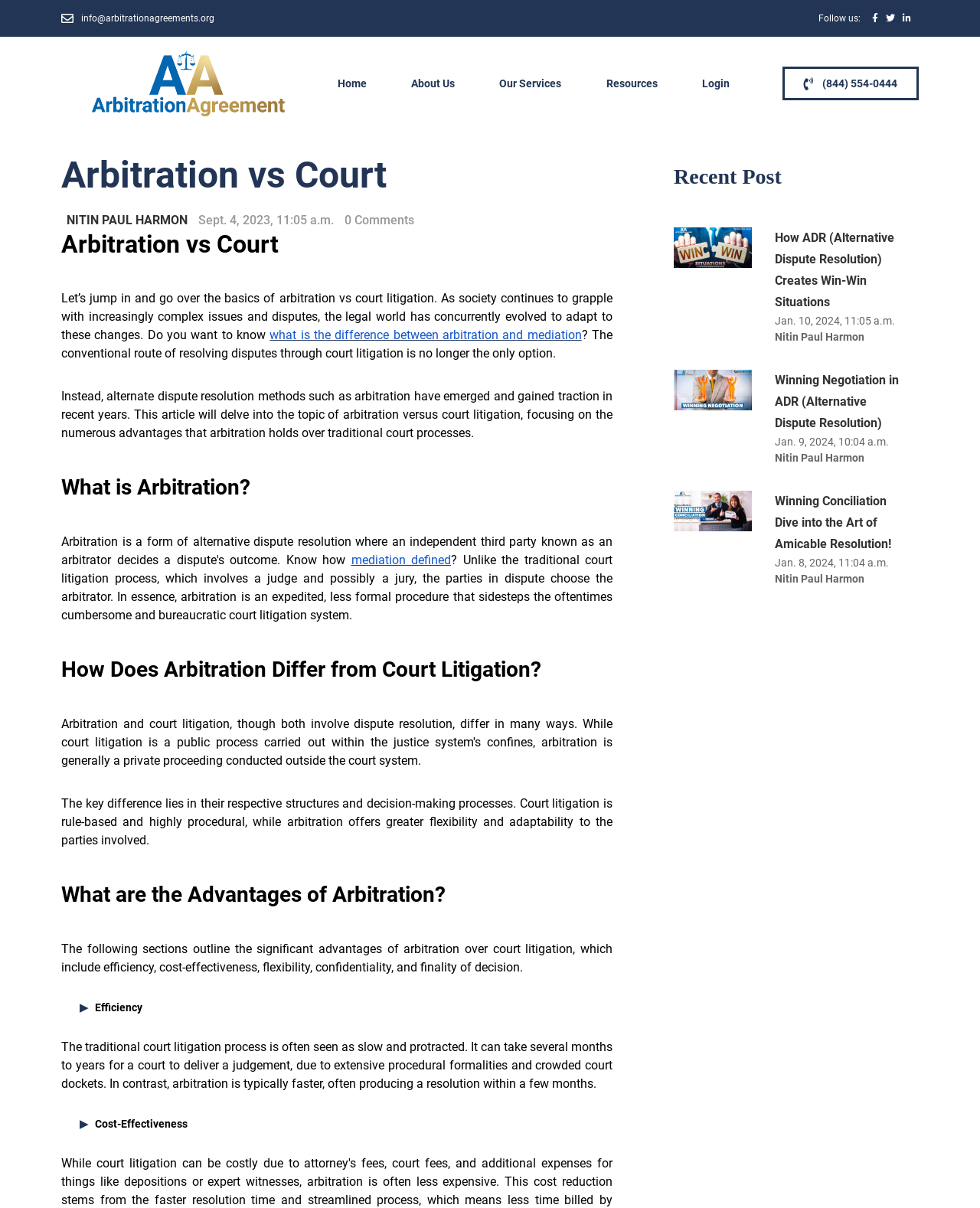What is the topic of the article?
Give a detailed response to the question by analyzing the screenshot.

The topic of the article can be determined by looking at the headings and the content of the webpage, which suggests that the article is comparing arbitration and court litigation.